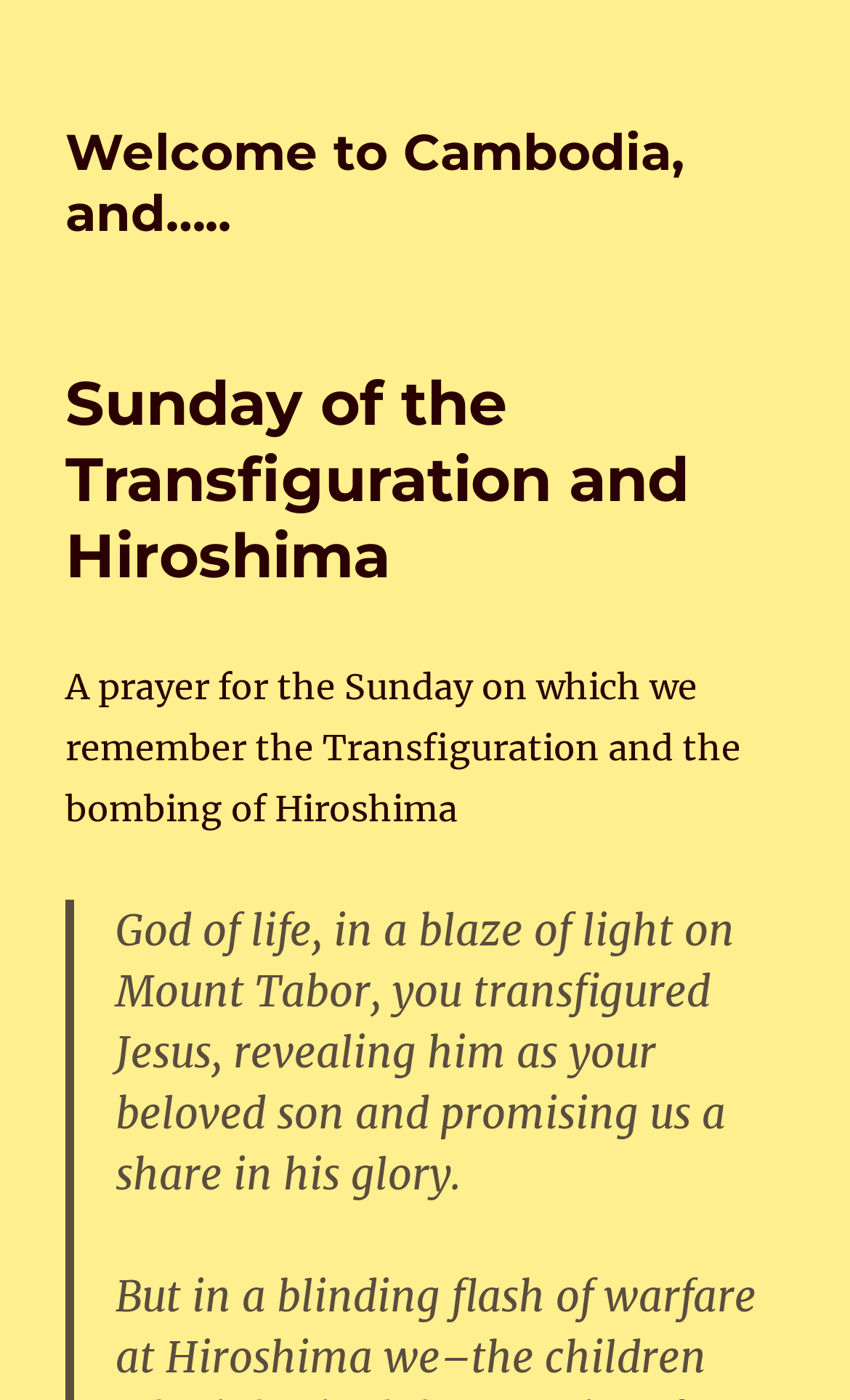Please find the top heading of the webpage and generate its text.

Sunday of the Transfiguration and Hiroshima